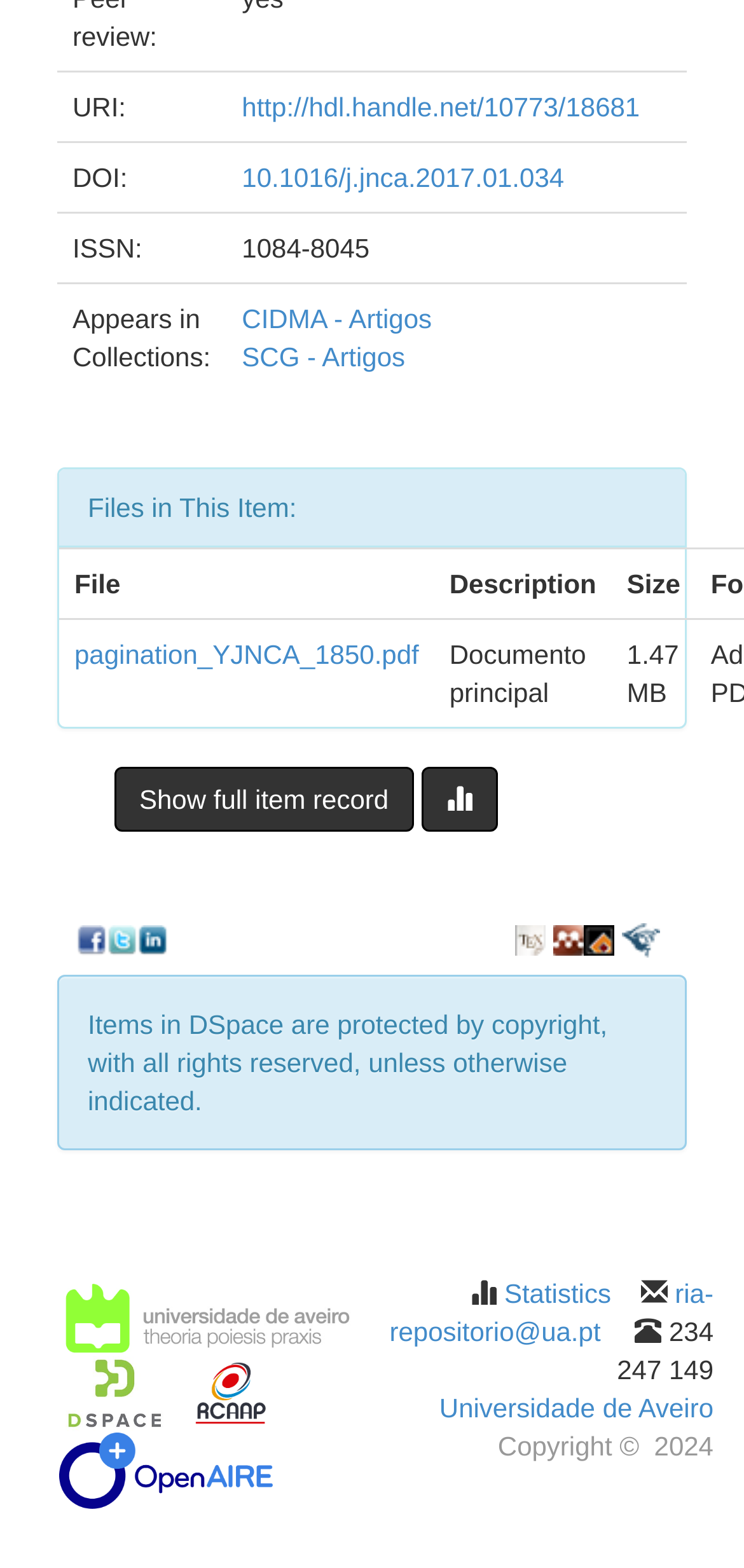From the given element description: "Statistics", find the bounding box for the UI element. Provide the coordinates as four float numbers between 0 and 1, in the order [left, top, right, bottom].

[0.678, 0.815, 0.821, 0.834]